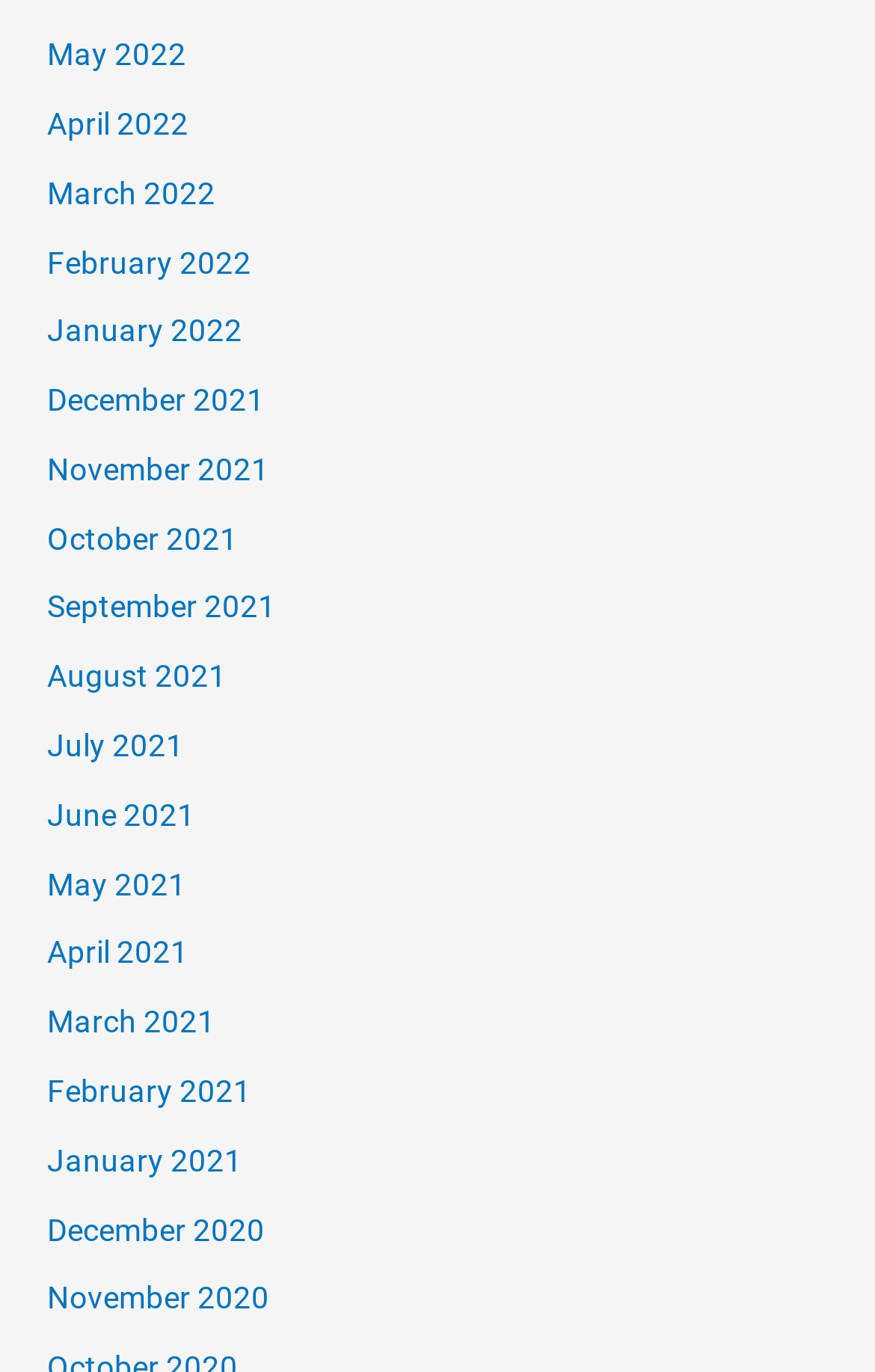Identify the bounding box coordinates of the region that should be clicked to execute the following instruction: "View December 2020".

[0.054, 0.883, 0.303, 0.909]